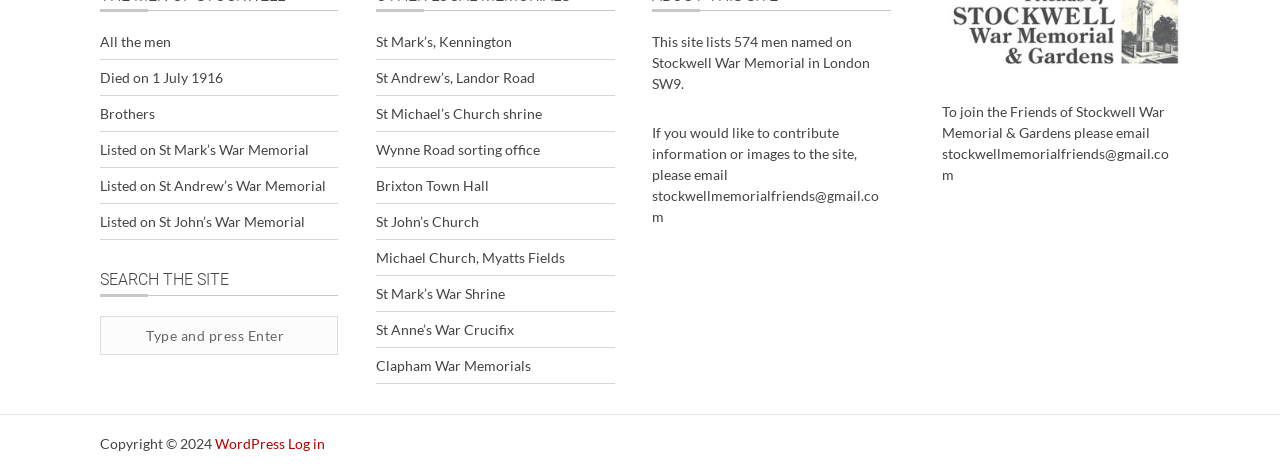Identify the bounding box coordinates of the section that should be clicked to achieve the task described: "Click on the Home link".

None